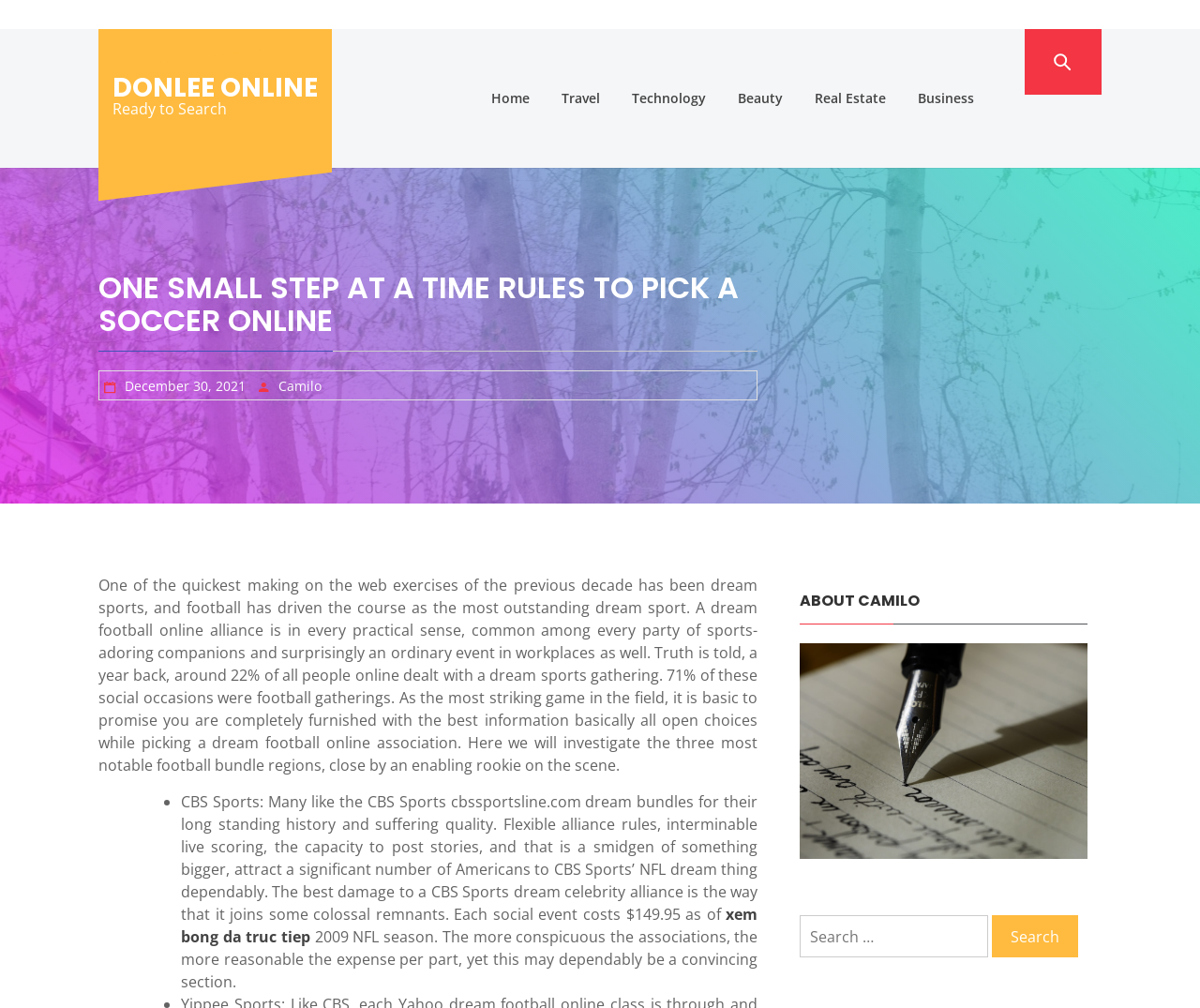Produce an elaborate caption capturing the essence of the webpage.

The webpage appears to be a blog or article page focused on soccer online and dream sports. At the top, there is a layout table with a link to "DONLEE ONLINE" and a static text "Ready to Search". Below this, there are several links to different categories, including "Home", "Travel", "Technology", "Beauty", "Real Estate", and "Business", which are positioned horizontally across the page.

The main content of the page is an article with a heading "ONE SMALL STEP AT A TIME RULES TO PICK A SOCCER ONLINE". The article discusses the popularity of dream sports, particularly football, and the importance of choosing the right online association. The text is divided into sections, with bullet points and links to external sources, such as "CBS Sports" and "xem bong da truc tiep".

To the right of the article, there is a section with a heading "ABOUT CAMILO" and a search bar with a button labeled "Search". The search bar is positioned below the heading, and there is a static text "Search for:" next to it.

At the top-right corner of the page, there is a link to "December 30, 2021", which appears to be a date or timestamp.